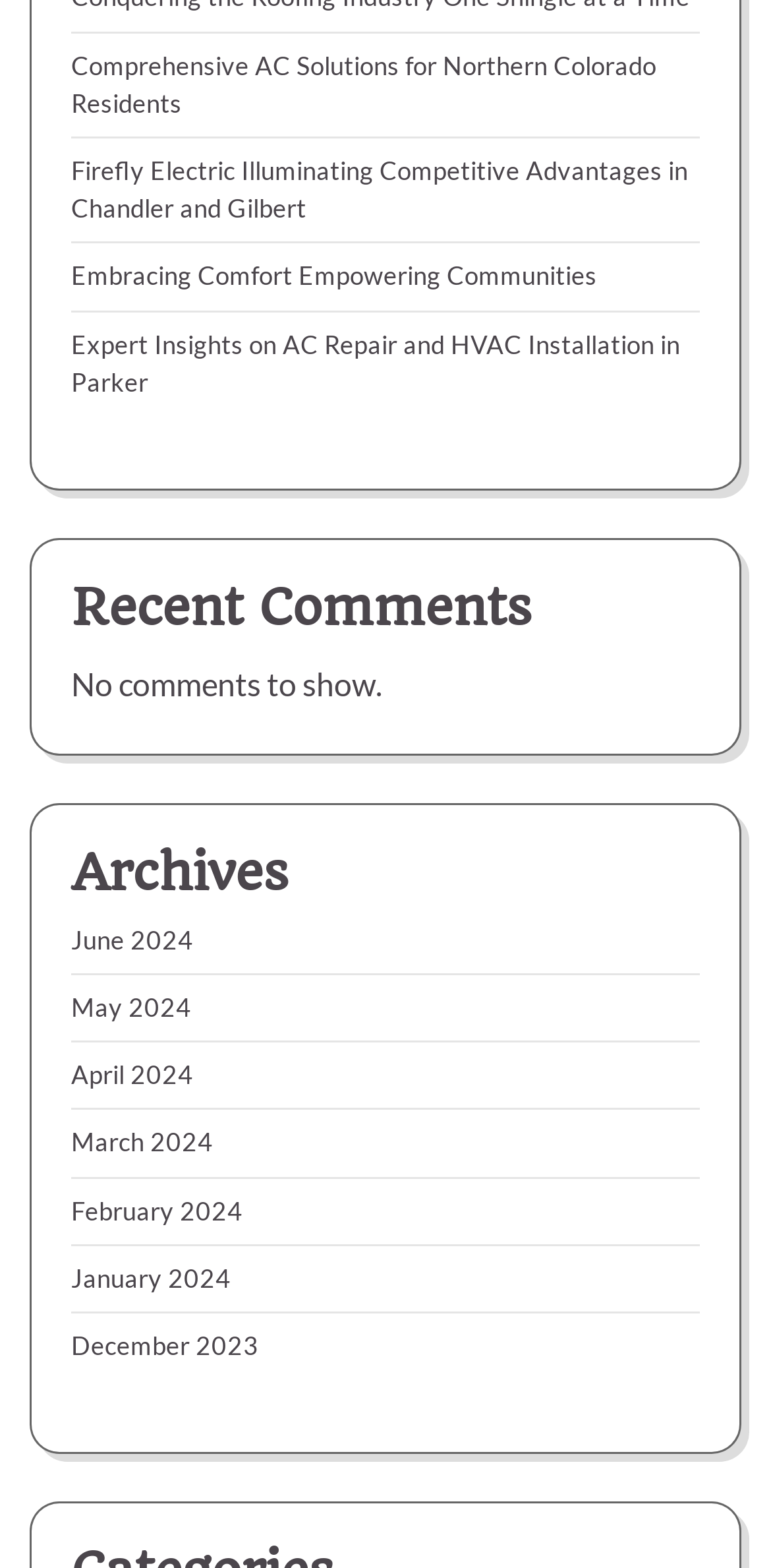Please determine the bounding box coordinates of the element's region to click for the following instruction: "Read Recent Comments".

[0.092, 0.37, 0.908, 0.406]